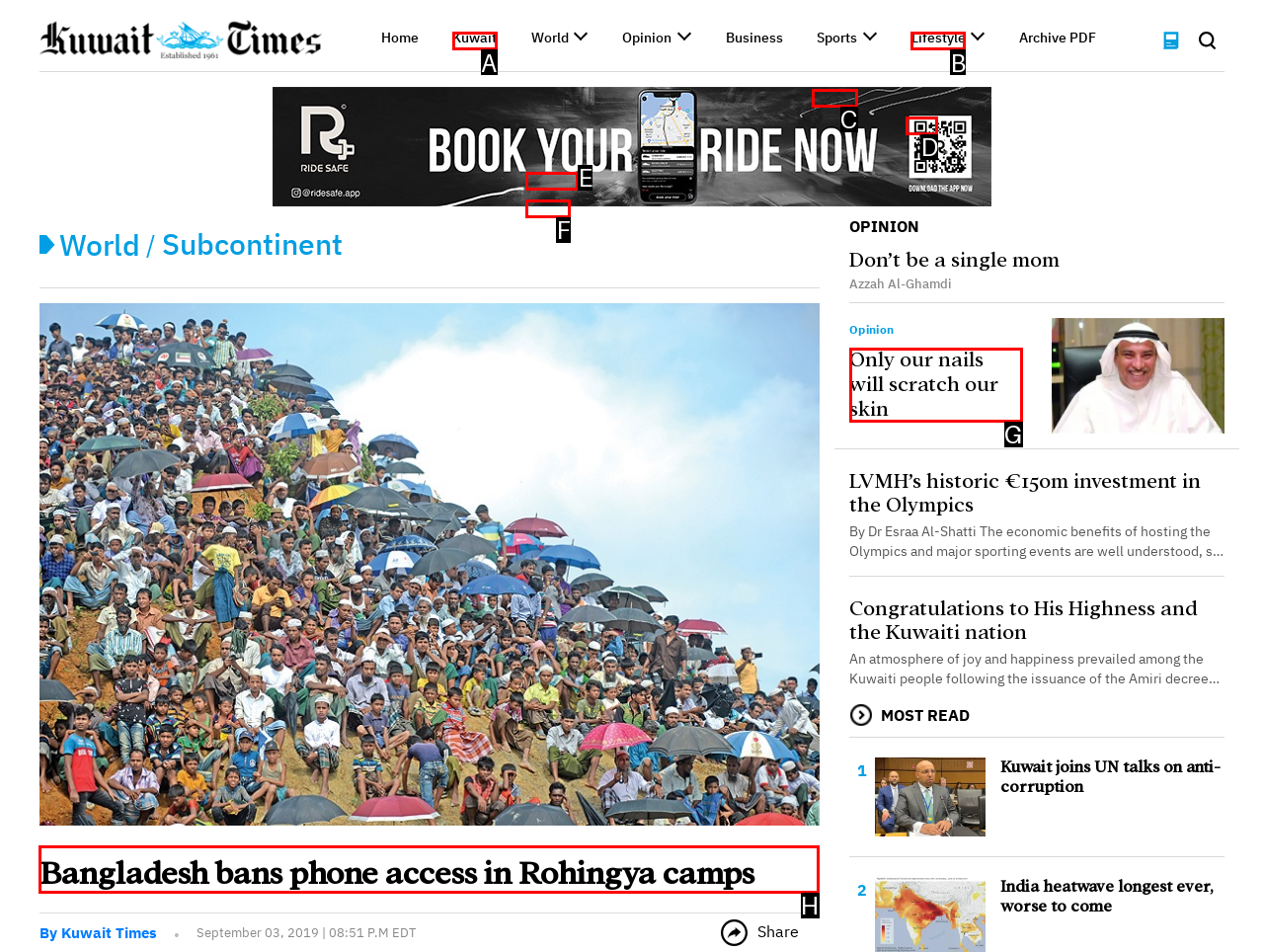Select the correct UI element to complete the task: Read the Bangladesh bans phone access in Rohingya camps article
Please provide the letter of the chosen option.

H